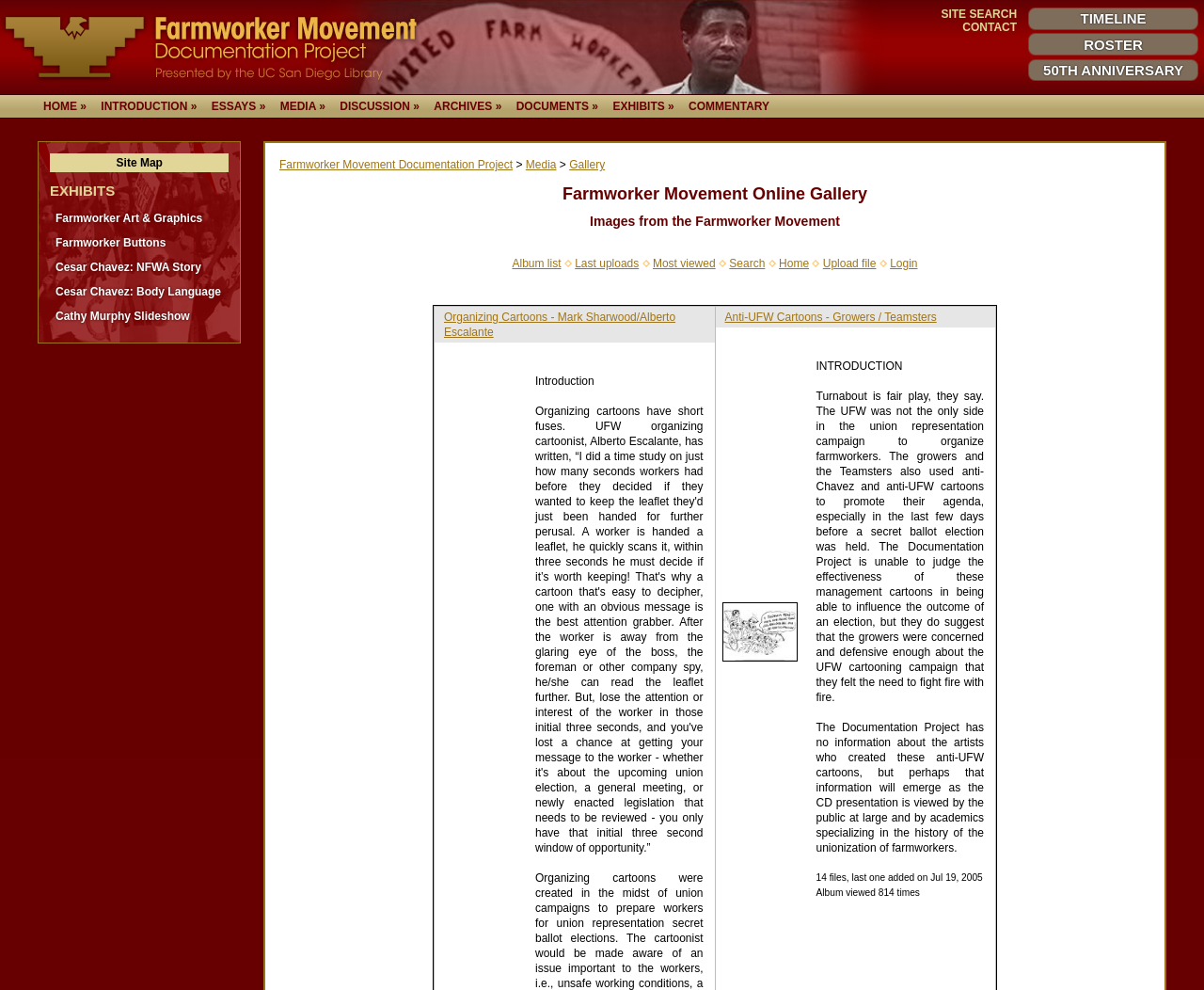Identify the bounding box coordinates of the specific part of the webpage to click to complete this instruction: "Open the '13-UFW-PARTICIPATION-DAY---.jpg' image".

[0.598, 0.659, 0.664, 0.673]